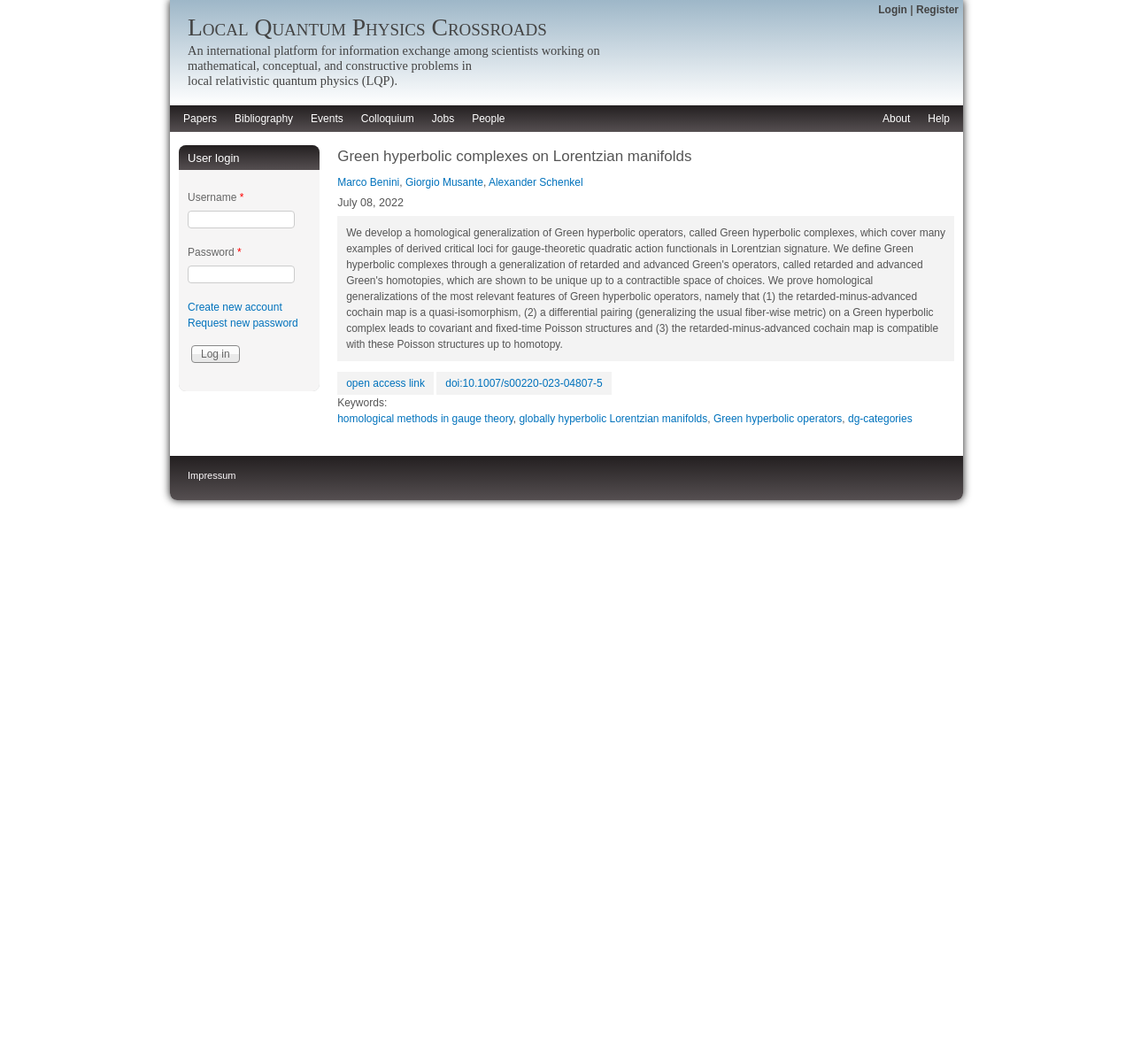Refer to the screenshot and answer the following question in detail:
What is the purpose of the 'Log in' button?

I inferred this answer by examining the button element with the text 'Log in' which is a child of the group element with the bounding box coordinates [0.15, 0.0, 0.85, 0.099]. The presence of username and password fields nearby suggests that the purpose of the 'Log in' button is to log in to the user account.